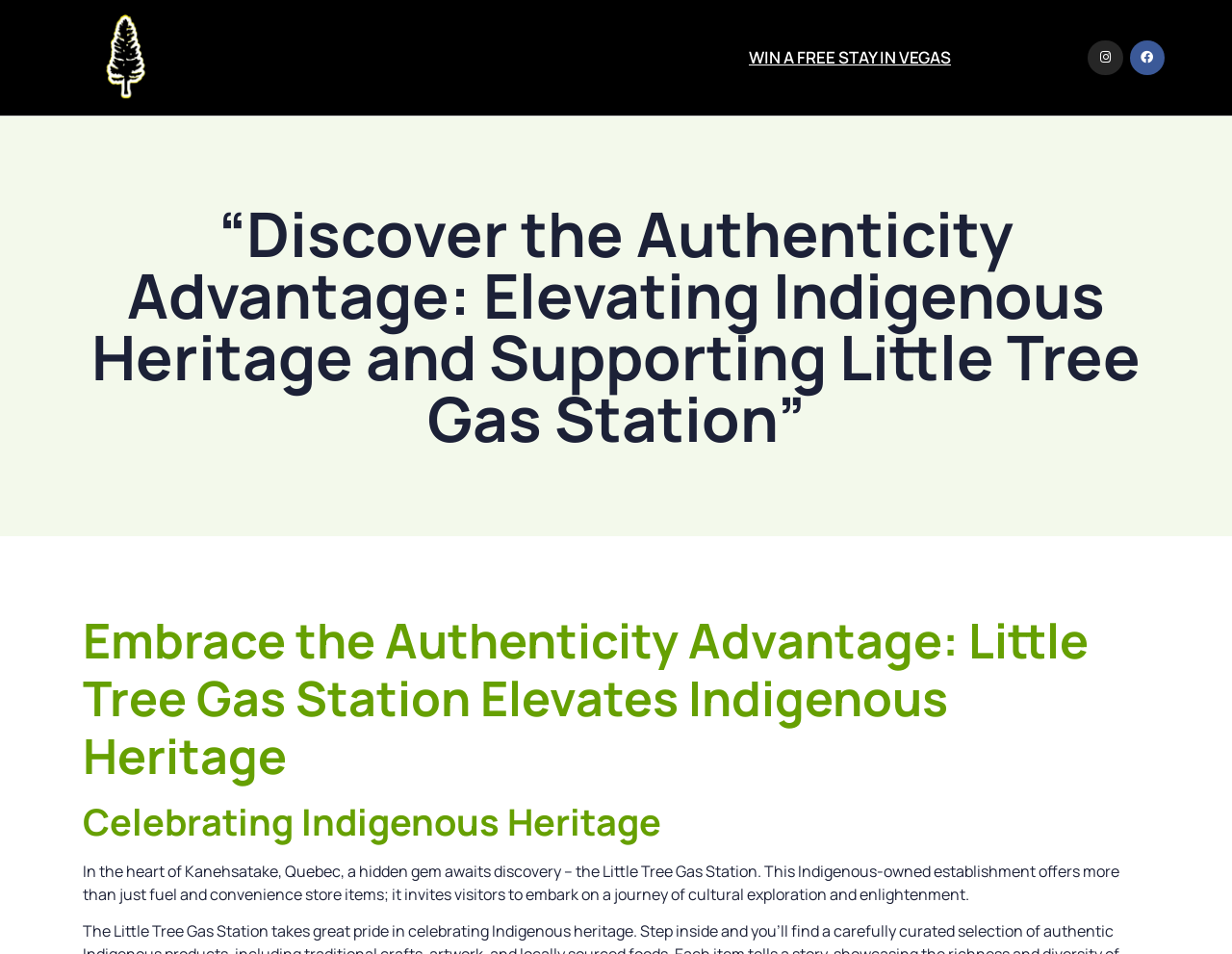Provide a one-word or short-phrase answer to the question:
Where is the Little Tree Gas Station located?

Kanehsatake, Quebec